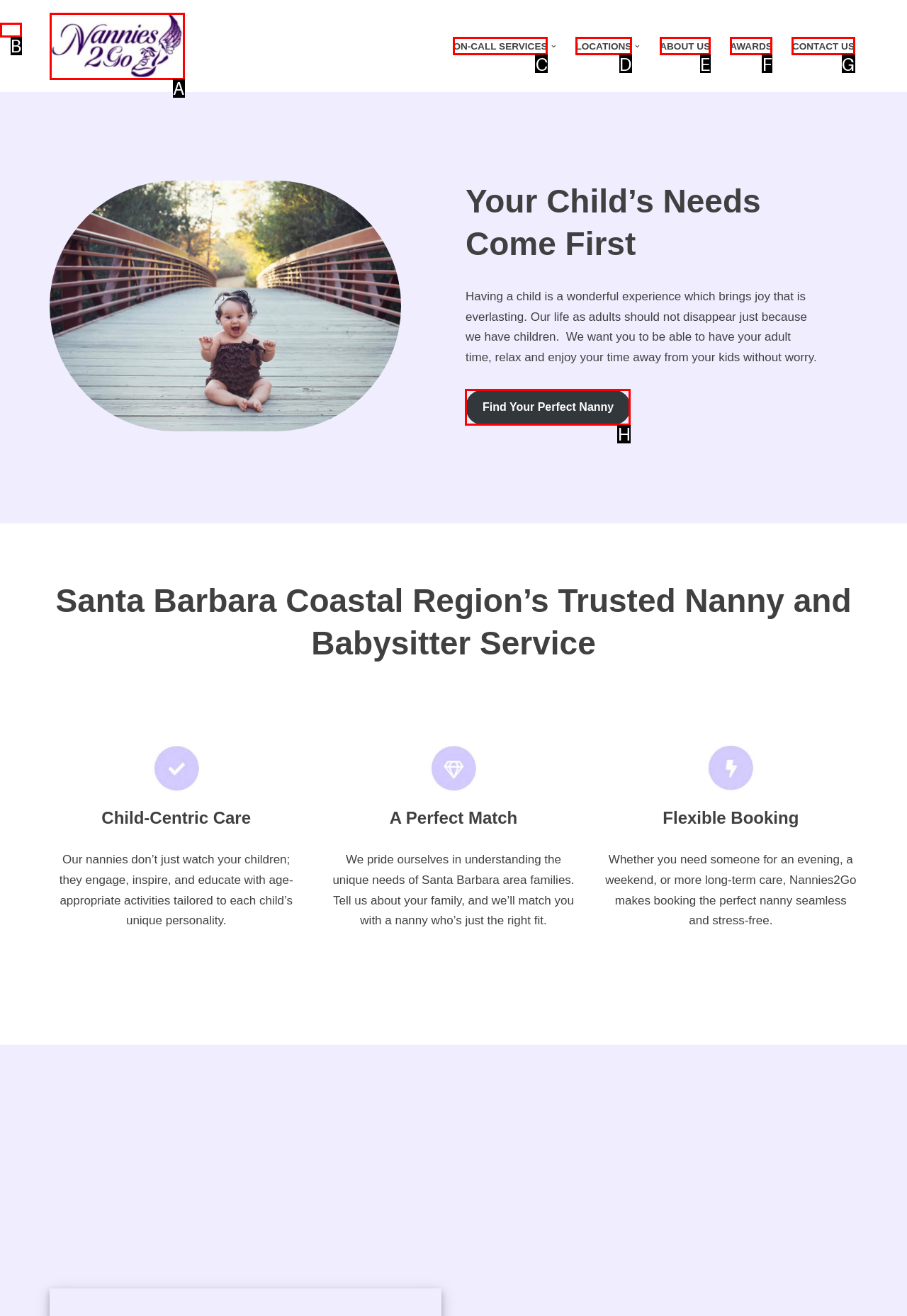Tell me which one HTML element I should click to complete this task: Click on the 'Find Your Perfect Nanny' button Answer with the option's letter from the given choices directly.

H